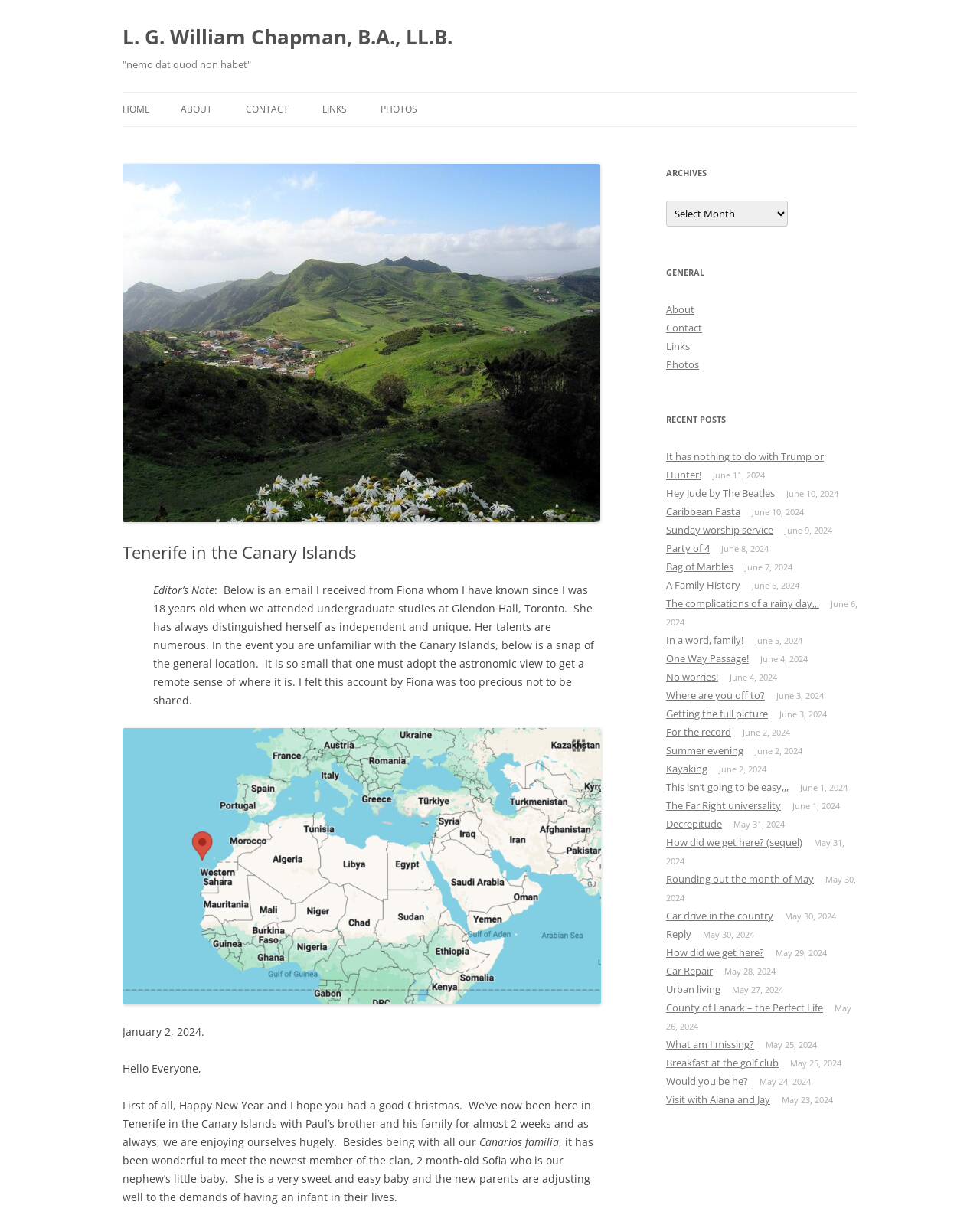What is the name of the author?
Examine the webpage screenshot and provide an in-depth answer to the question.

The author's name is mentioned in the heading 'L. G. William Chapman, B.A., LL.B.' at the top of the webpage, which is also the title of the webpage.